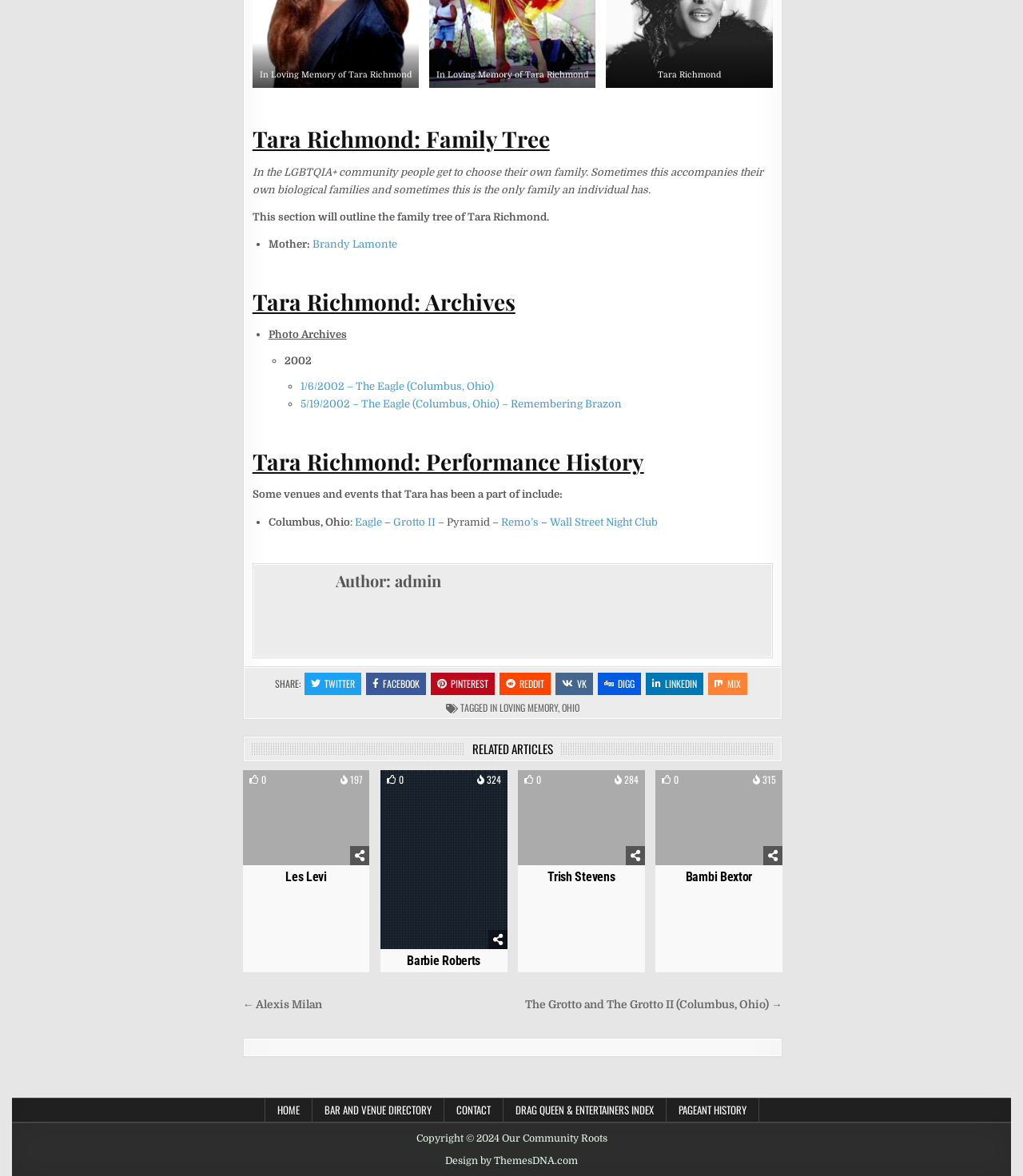What is Tara Richmond?
Using the details from the image, give an elaborate explanation to answer the question.

Based on the webpage, Tara Richmond is a person whose family tree, archives, and performance history are being described. The webpage provides information about her mother, photo archives, and venues she has performed at.